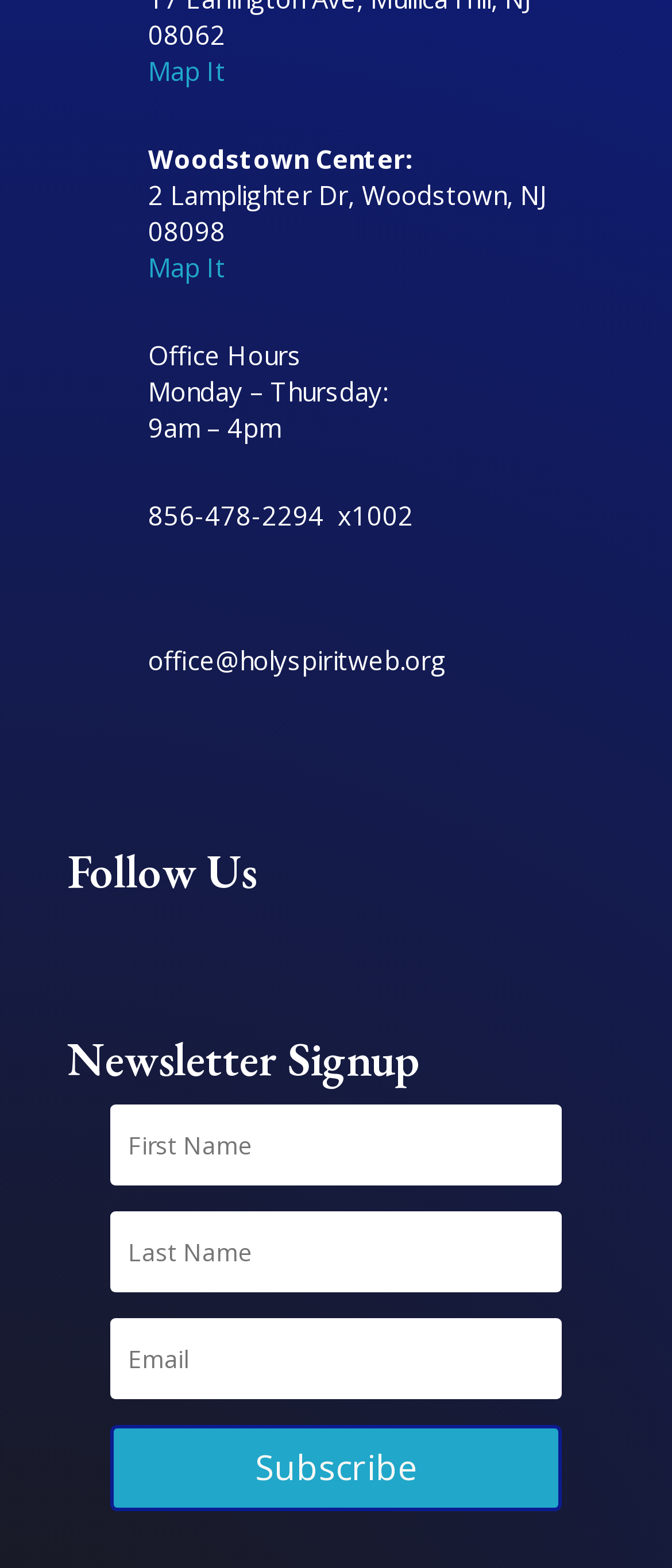Please find the bounding box coordinates of the element that you should click to achieve the following instruction: "Call the phone number". The coordinates should be presented as four float numbers between 0 and 1: [left, top, right, bottom].

None